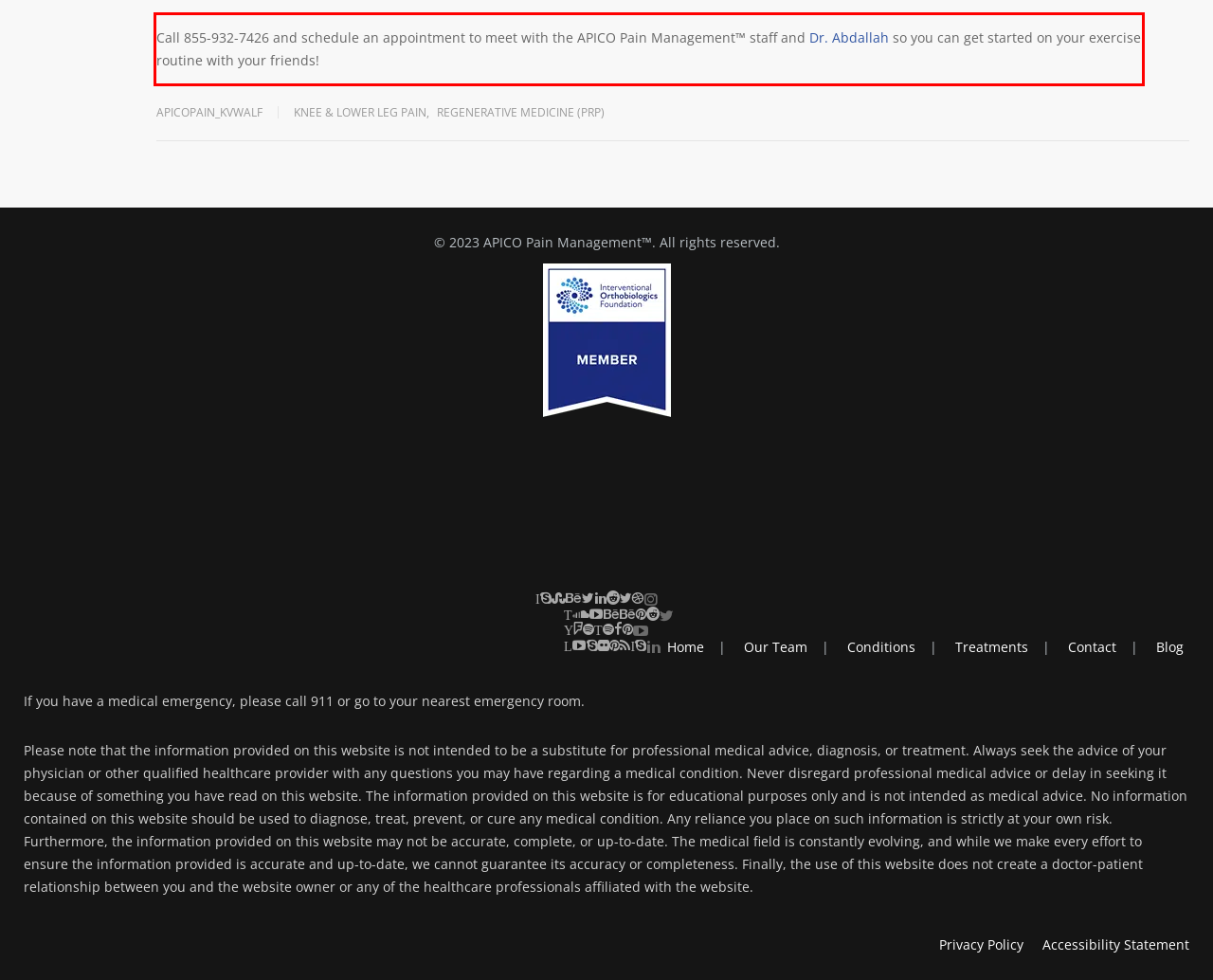You are presented with a webpage screenshot featuring a red bounding box. Perform OCR on the text inside the red bounding box and extract the content.

Call 855-932-7426 and schedule an appointment to meet with the APICO Pain Management™ staff and Dr. Abdallah so you can get started on your exercise routine with your friends!